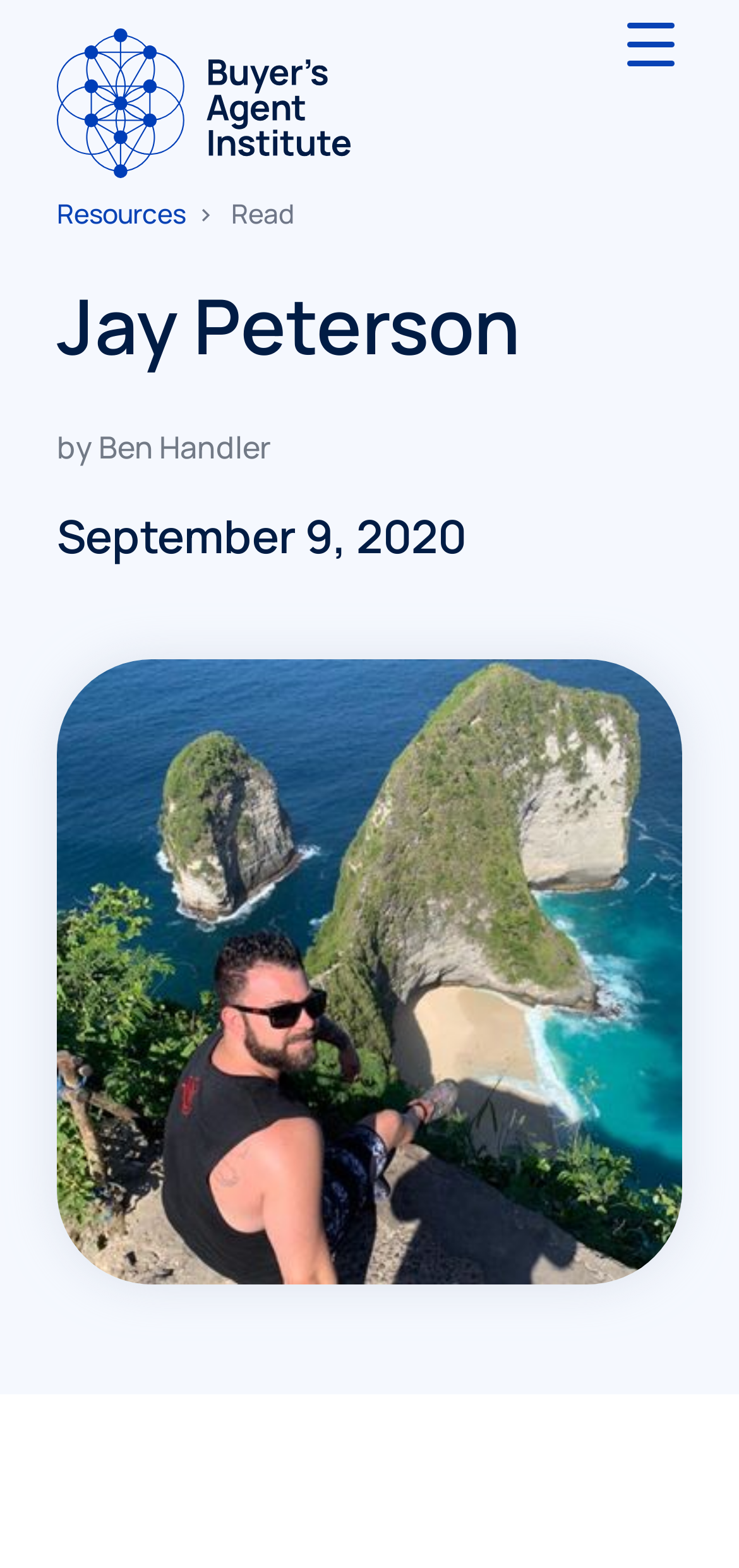Using the element description Resources, predict the bounding box coordinates for the UI element. Provide the coordinates in (top-left x, top-left y, bottom-right x, bottom-right y) format with values ranging from 0 to 1.

[0.077, 0.125, 0.251, 0.148]